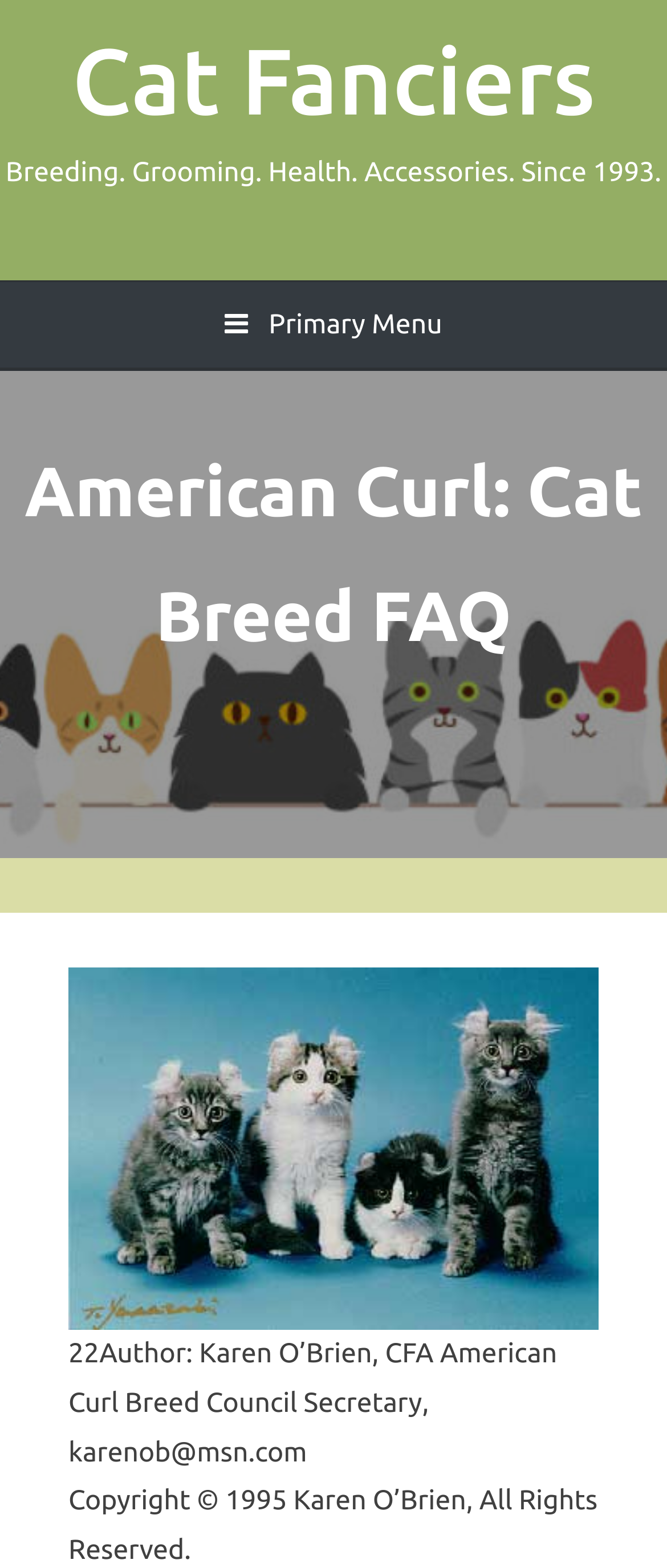What is the purpose of the 'Primary Menu' button?
Refer to the image and provide a detailed answer to the question.

The webpage has a button 'Primary Menu' with the attribute 'controls: primary-menu', indicating that the purpose of the button is to control the primary menu.